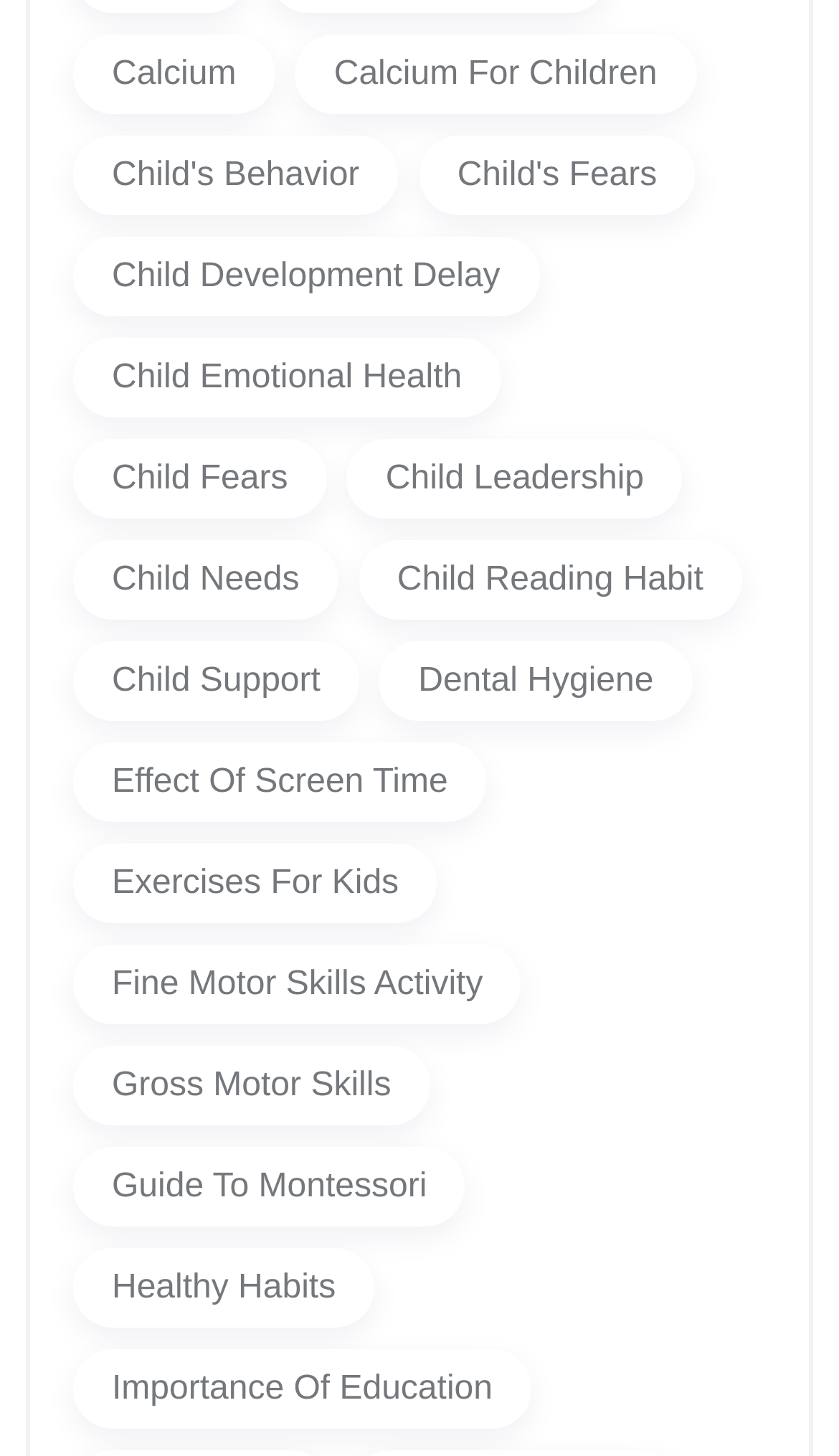Determine the bounding box coordinates for the region that must be clicked to execute the following instruction: "Learn about 'Engineering'".

None